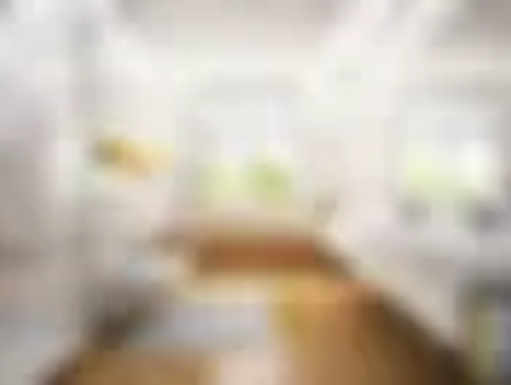What is the atmosphere of the room?
Using the image as a reference, answer with just one word or a short phrase.

bright and airy